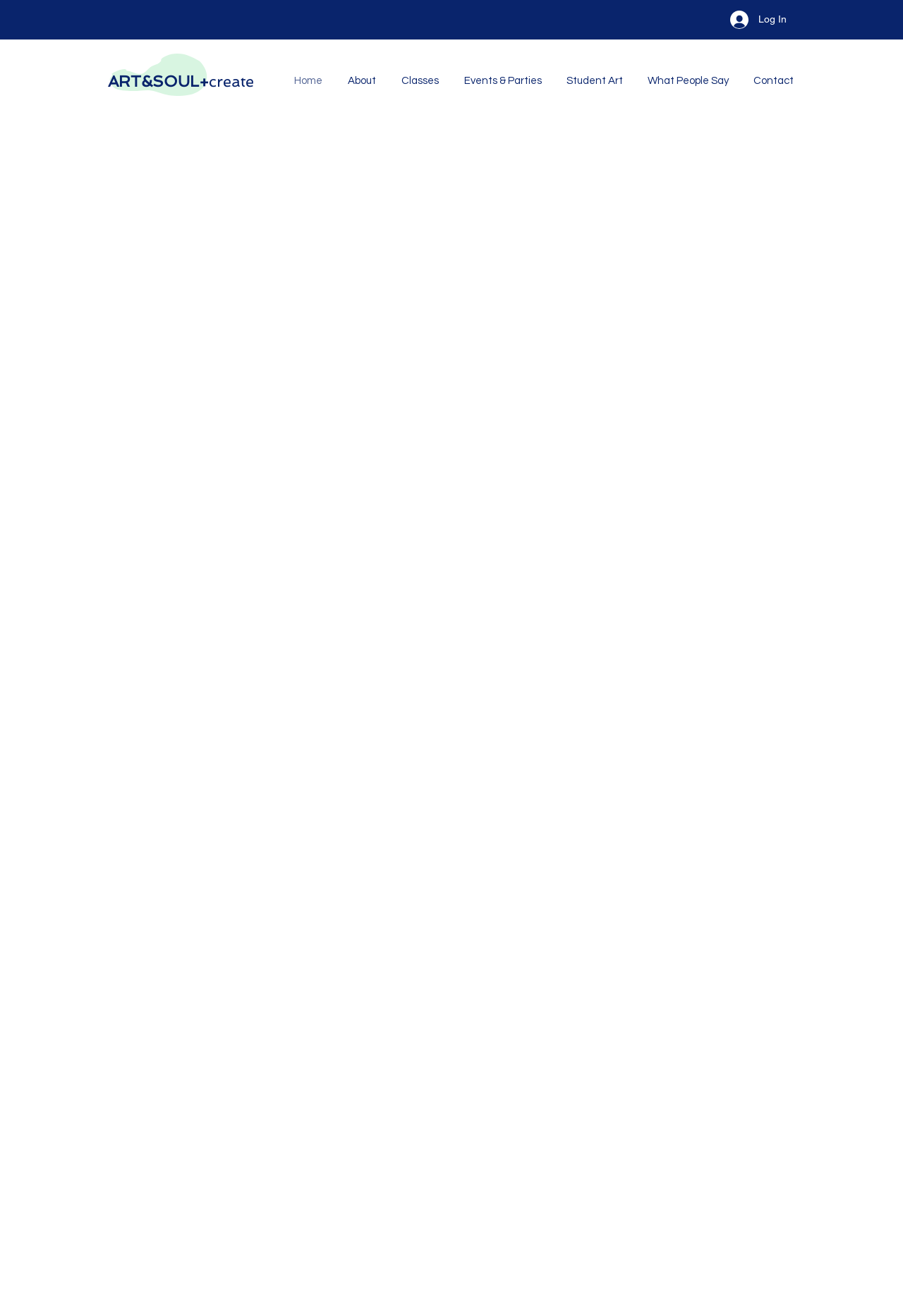Please identify the bounding box coordinates of the region to click in order to complete the task: "Click on the HEALTH link". The coordinates must be four float numbers between 0 and 1, specified as [left, top, right, bottom].

None